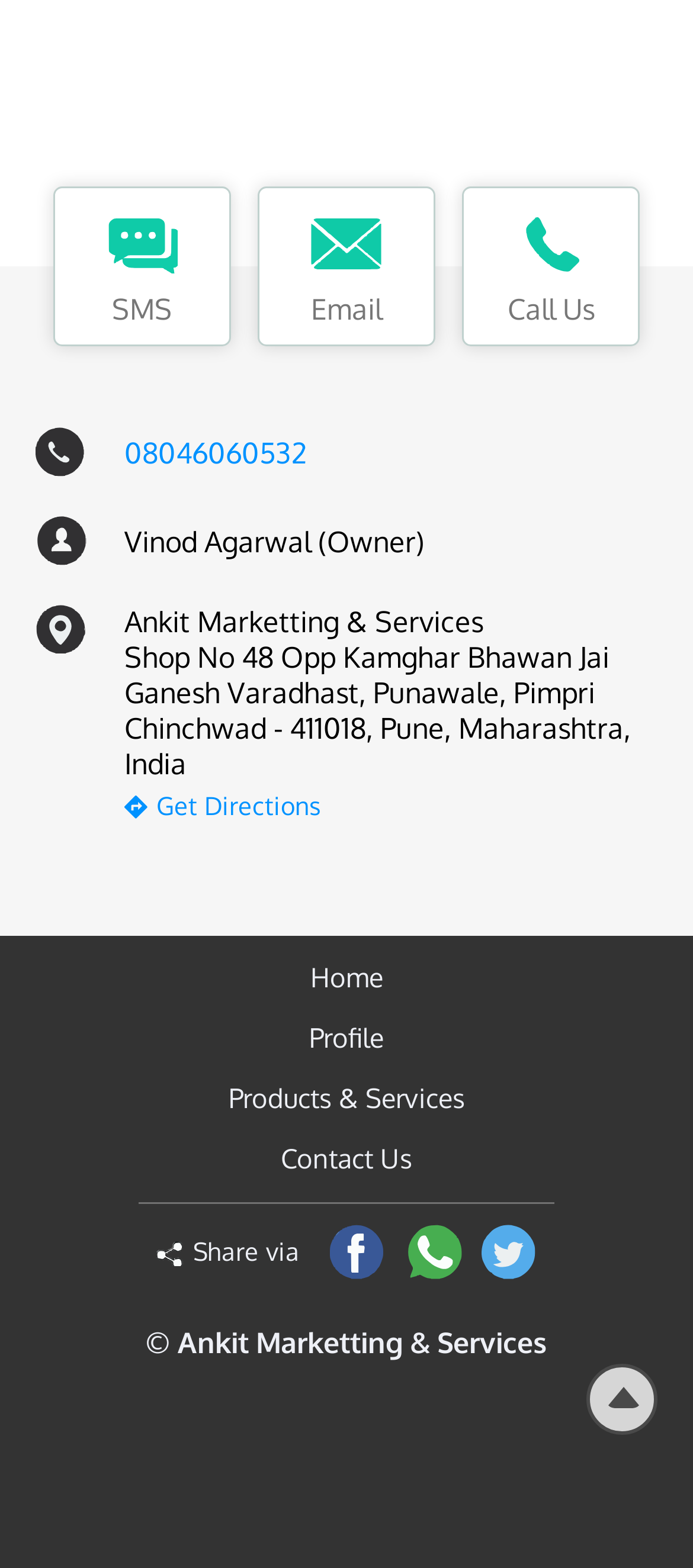Pinpoint the bounding box coordinates of the element to be clicked to execute the instruction: "Contact Us".

[0.0, 0.723, 1.0, 0.756]